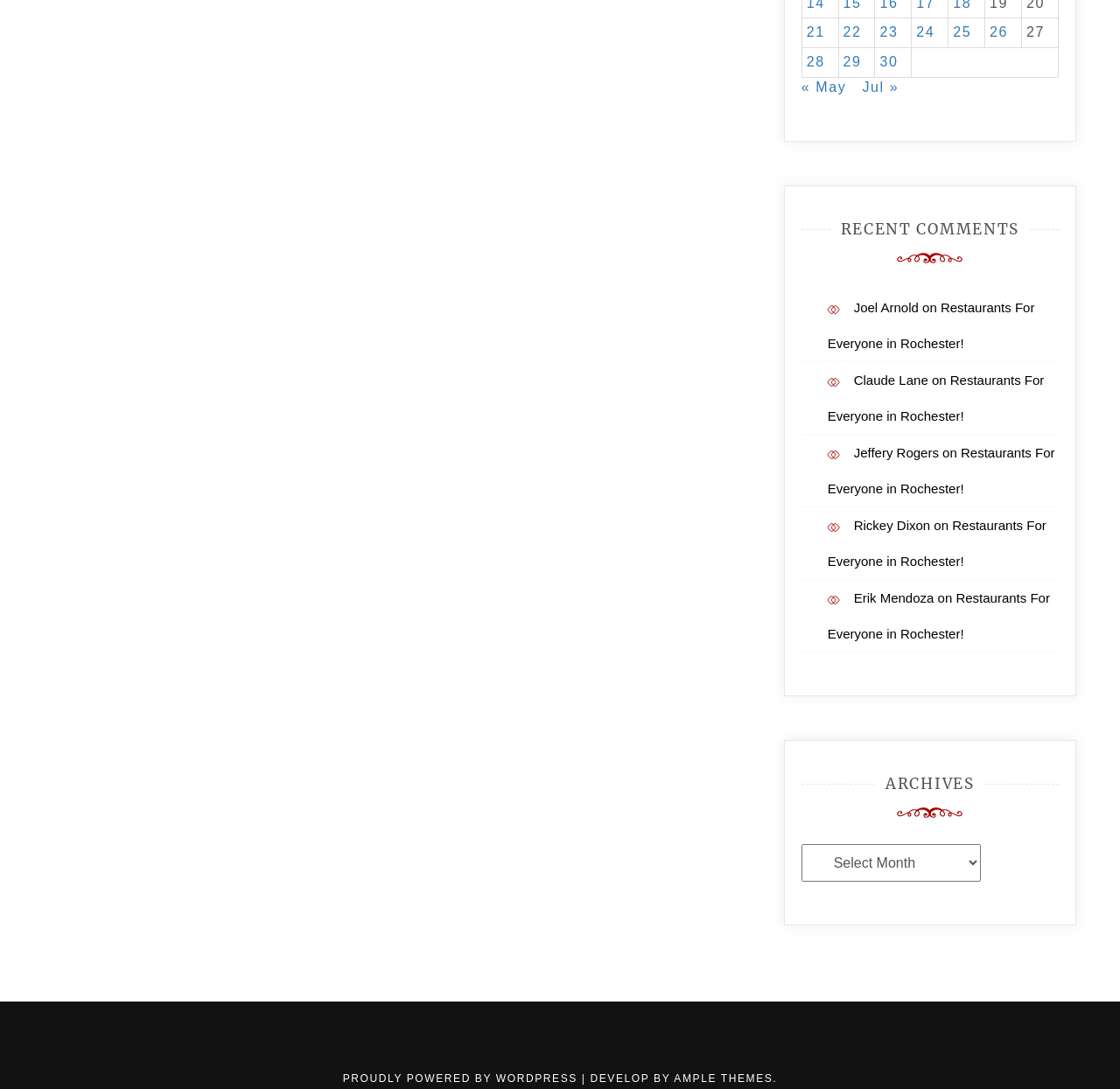Could you determine the bounding box coordinates of the clickable element to complete the instruction: "Select archives"? Provide the coordinates as four float numbers between 0 and 1, i.e., [left, top, right, bottom].

[0.715, 0.775, 0.876, 0.81]